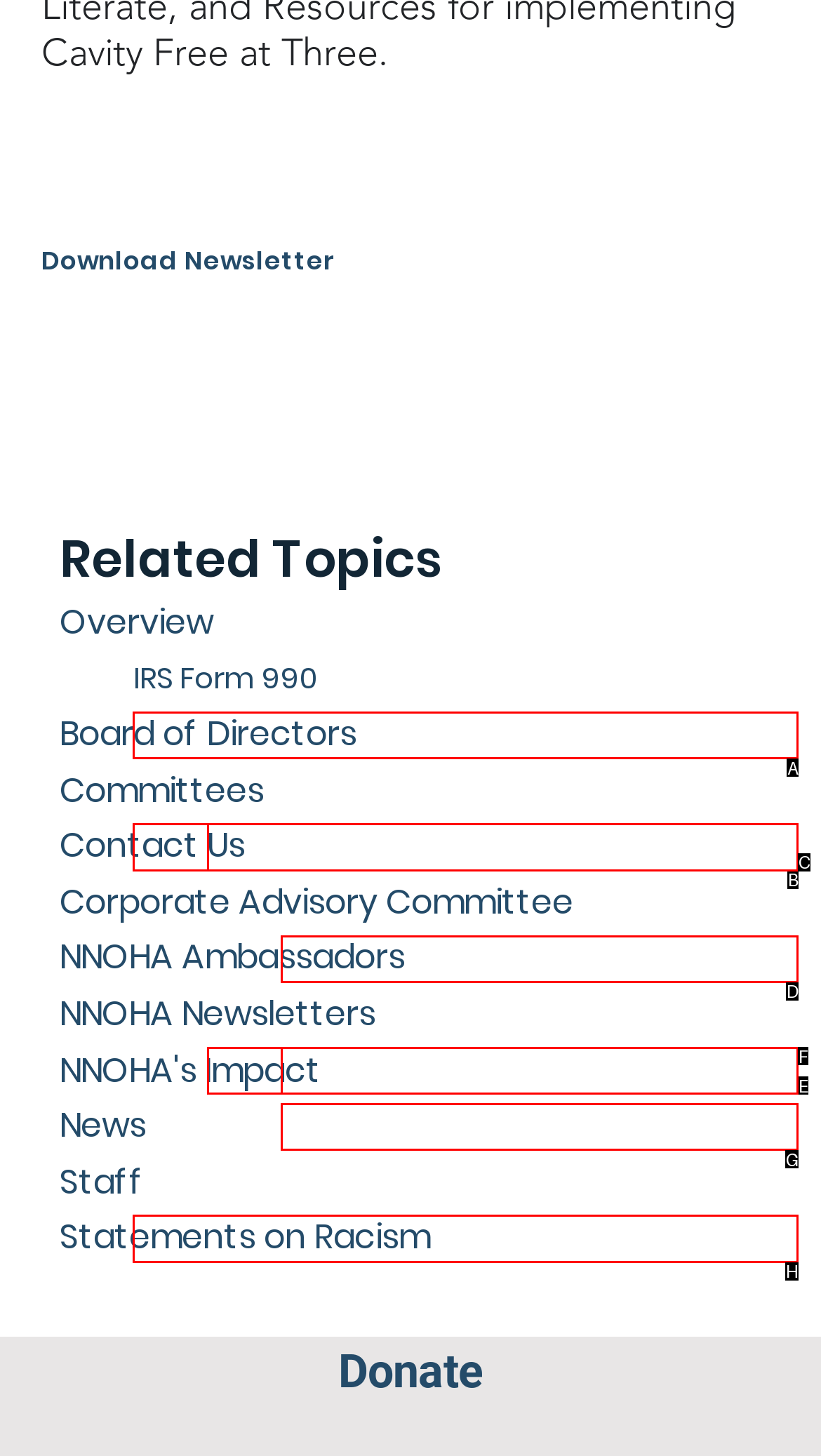Select the letter that aligns with the description: Six Month Braces. Answer with the letter of the selected option directly.

None